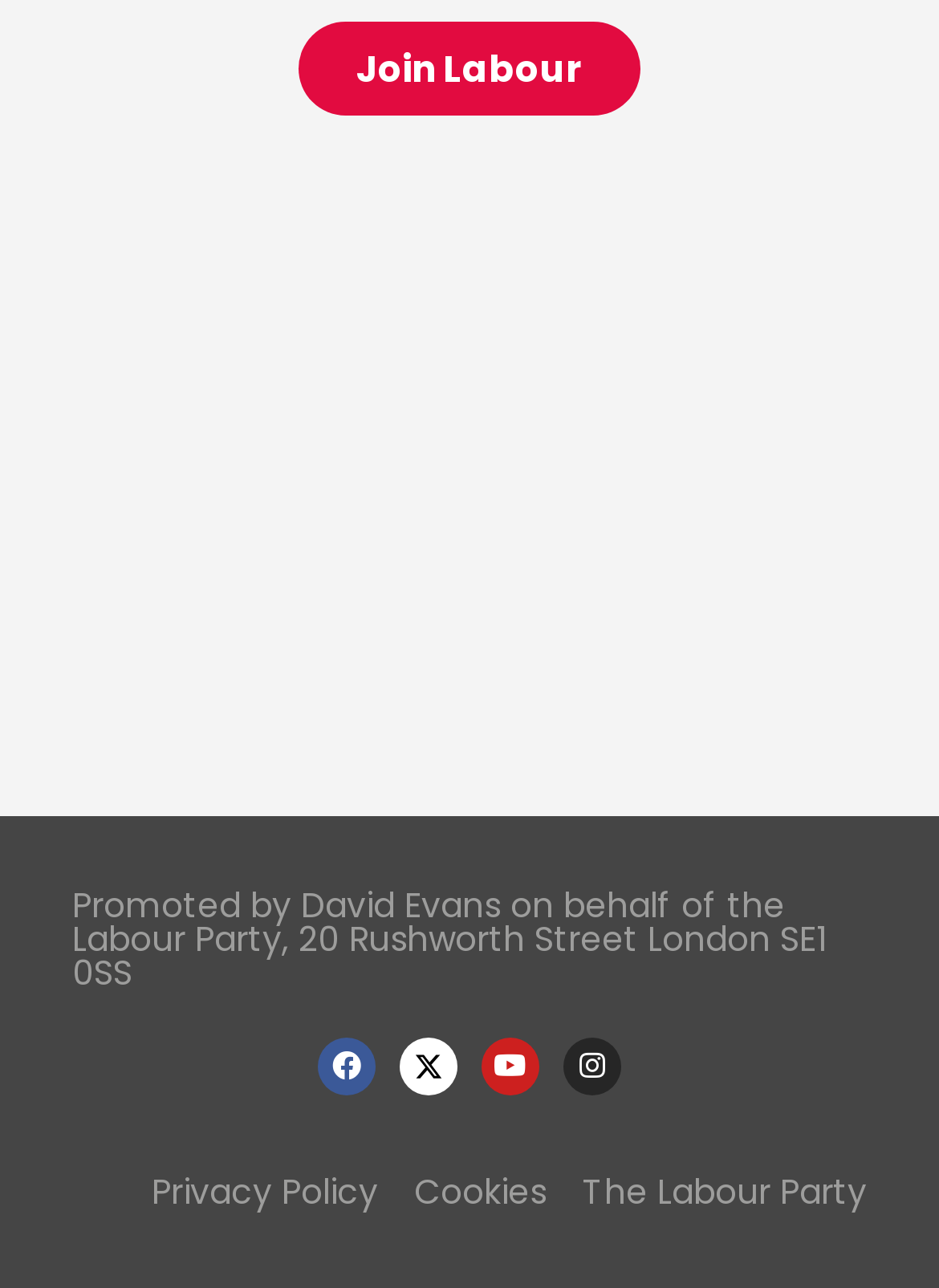Identify the bounding box coordinates for the UI element described as: "The Labour Party".

[0.621, 0.906, 0.923, 0.943]